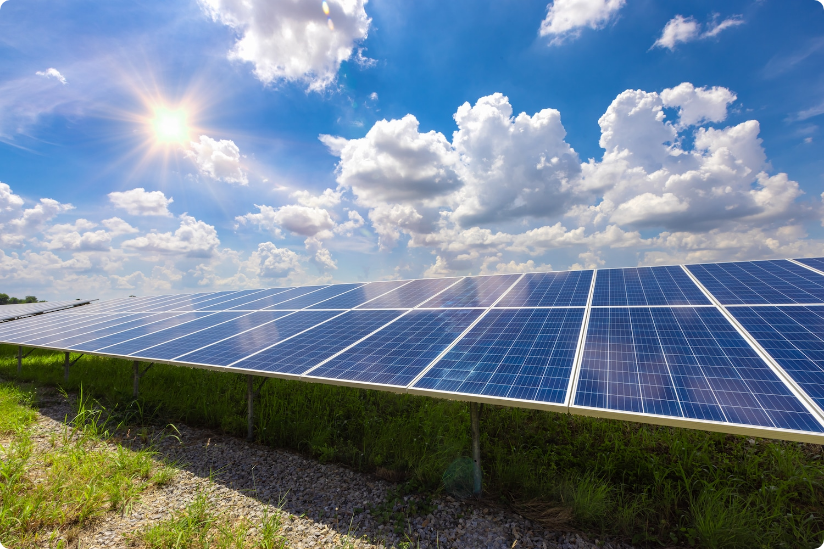Analyze the image and answer the question with as much detail as possible: 
Where is the sun located?

The radiant sun is prominently positioned in the upper left corner of the image, casting a warm glow over the scene and emphasizing the eco-friendly aspect of solar investing.